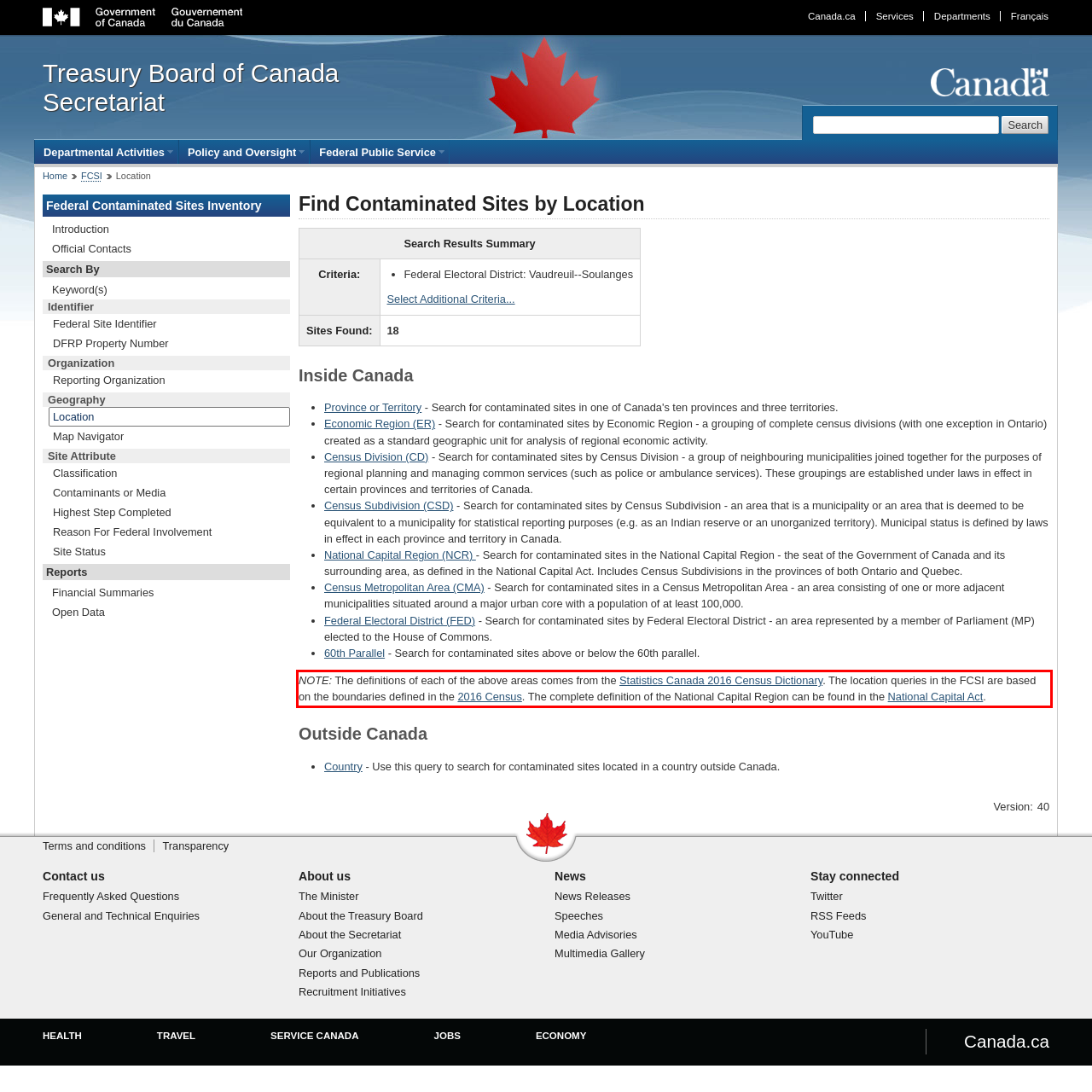Within the screenshot of the webpage, there is a red rectangle. Please recognize and generate the text content inside this red bounding box.

NOTE: The definitions of each of the above areas comes from the Statistics Canada 2016 Census Dictionary. The location queries in the FCSI are based on the boundaries defined in the 2016 Census. The complete definition of the National Capital Region can be found in the National Capital Act.